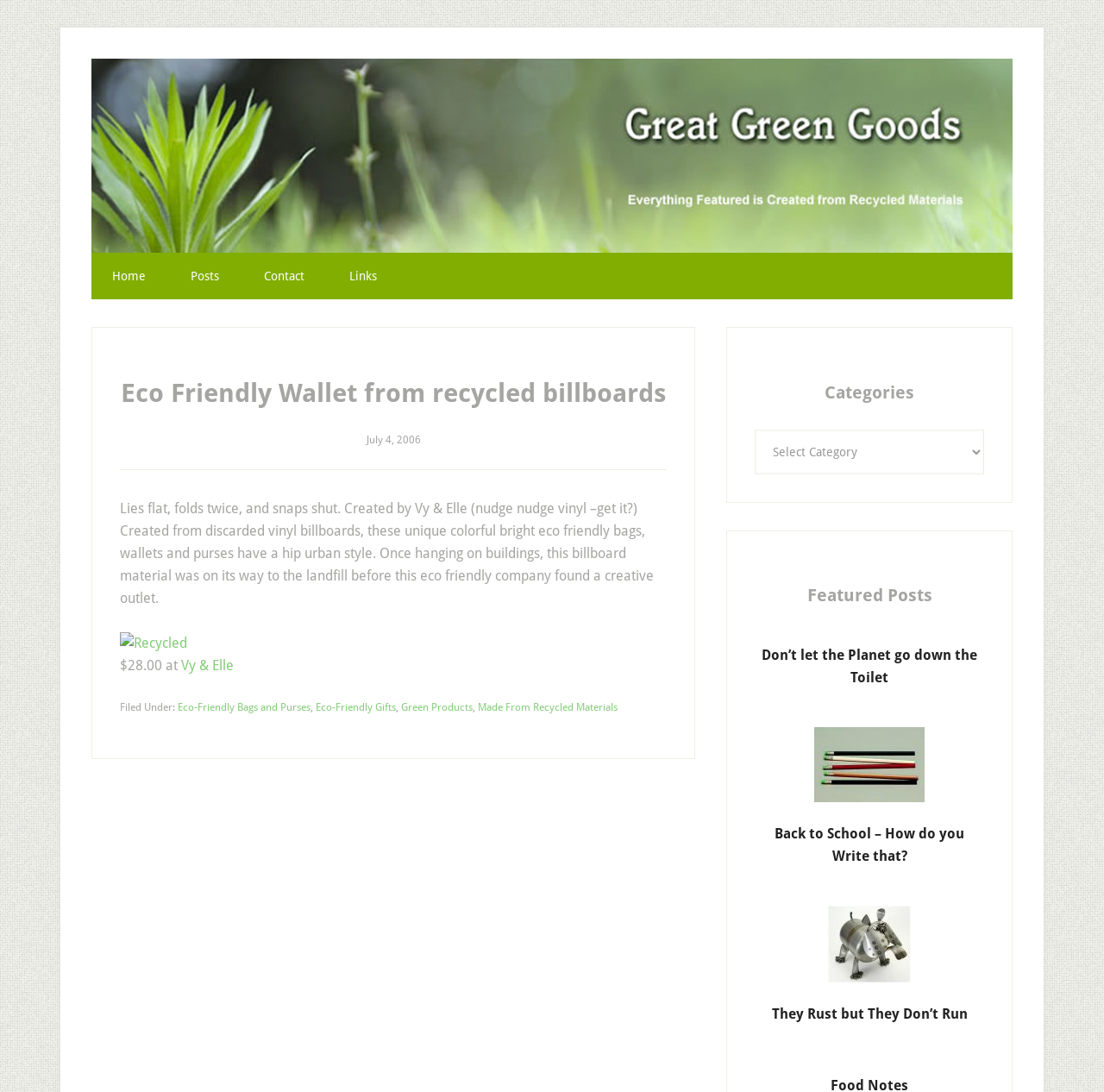Who created the eco-friendly wallet?
Based on the screenshot, provide your answer in one word or phrase.

Vy & Elle